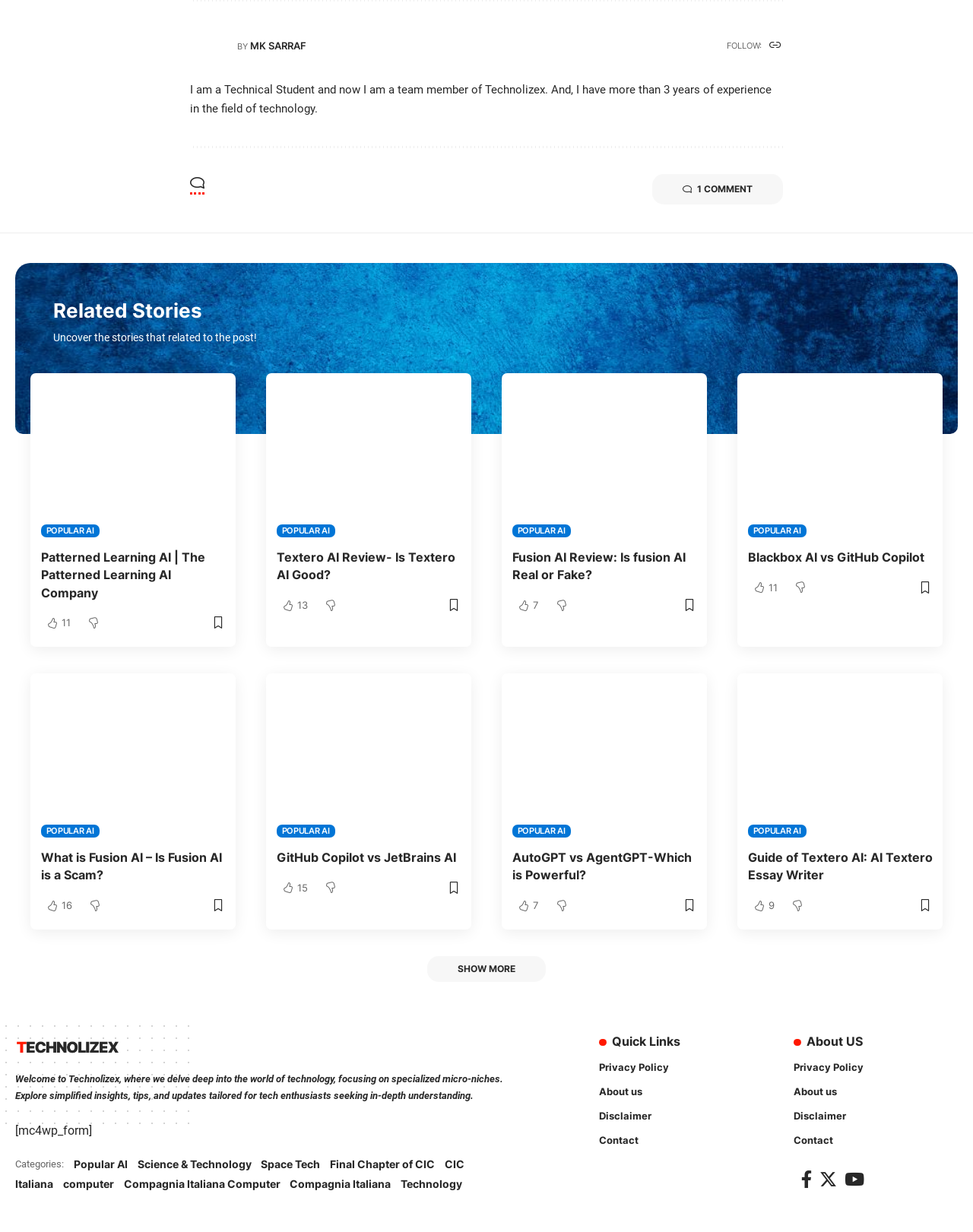Please provide a comprehensive response to the question based on the details in the image: What is the name of the author of the blog post?

The author's name is mentioned in the link 'MK SARRAF' at the top of the webpage, which is a navigation element that likely links to the author's profile or other posts by the same author.